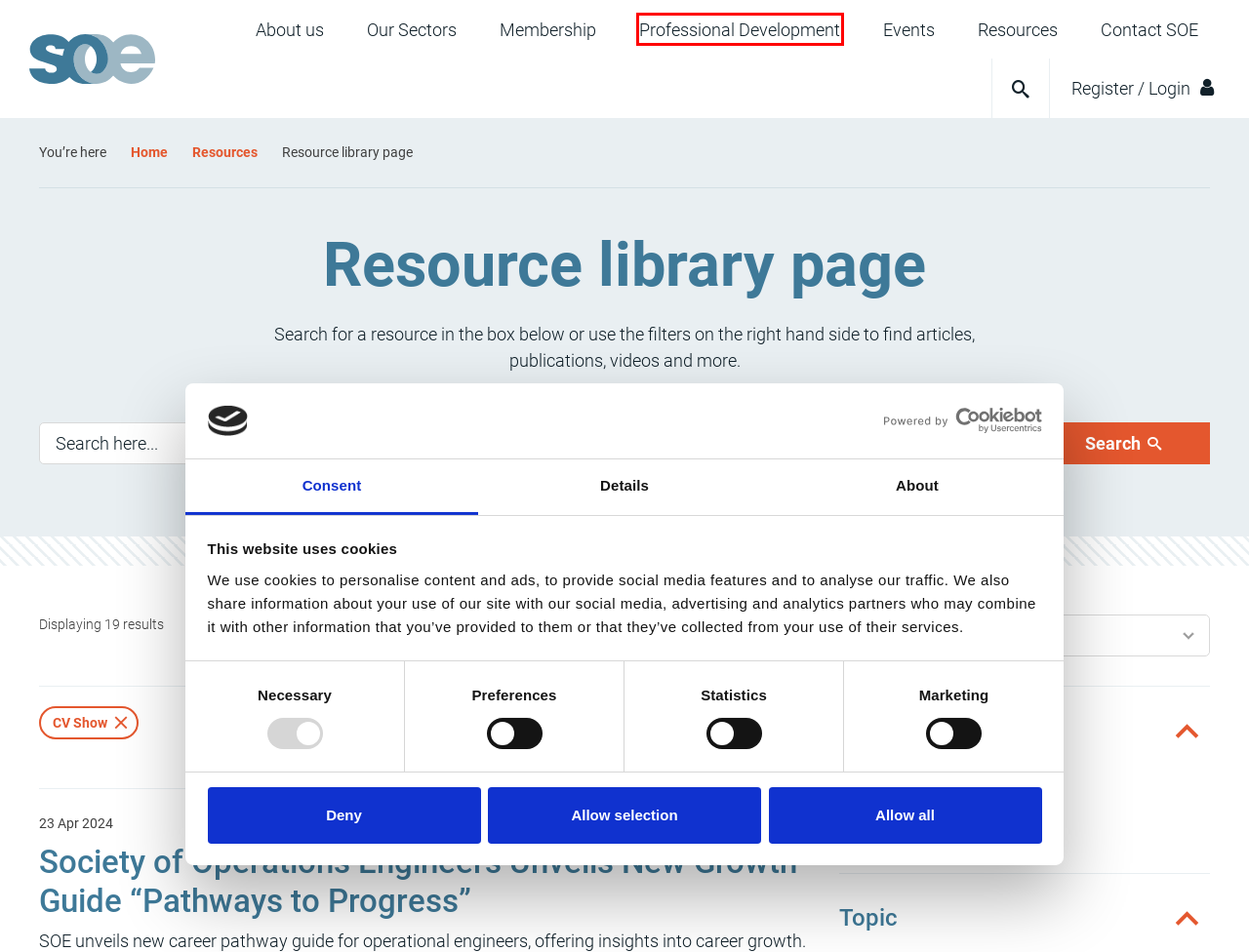Given a screenshot of a webpage with a red rectangle bounding box around a UI element, select the best matching webpage description for the new webpage that appears after clicking the highlighted element. The candidate descriptions are:
A. SOE :: Society of Operations Engineers Unveils New Growth Guide “Pathways to Progress”
B. SOE :: Professional Development
C. SOE :: Society of Operations Engineers
D. SOE :: Contact SOE
E. SOE :: Membership
F. SOE :: Our Sectors
G. SOE :: Events
H. Cookie Consent Solution by Cookiebot™ | Start Your Free Trial

B